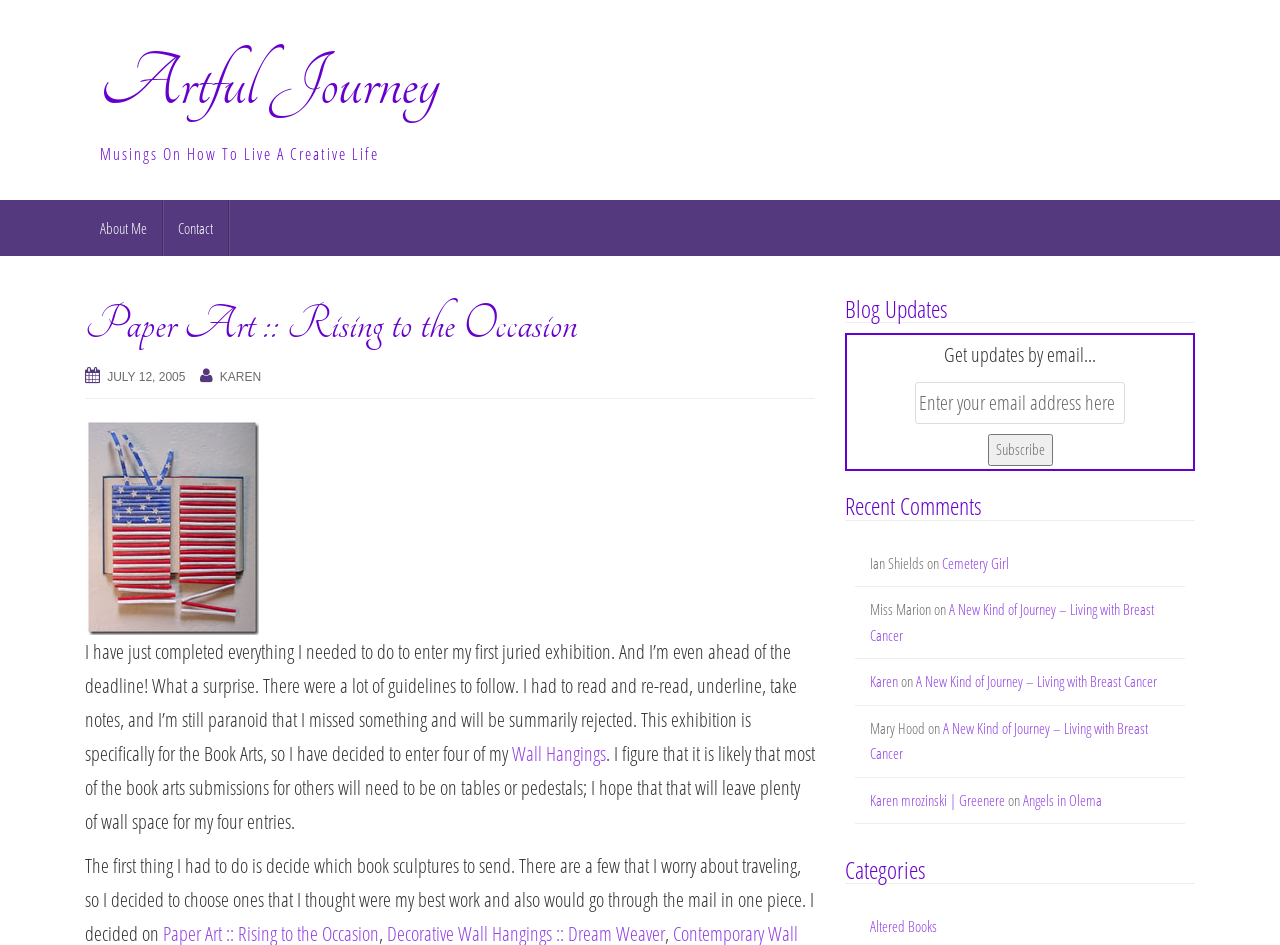Please provide the bounding box coordinates in the format (top-left x, top-left y, bottom-right x, bottom-right y). Remember, all values are floating point numbers between 0 and 1. What is the bounding box coordinate of the region described as: Karen

[0.172, 0.392, 0.204, 0.407]